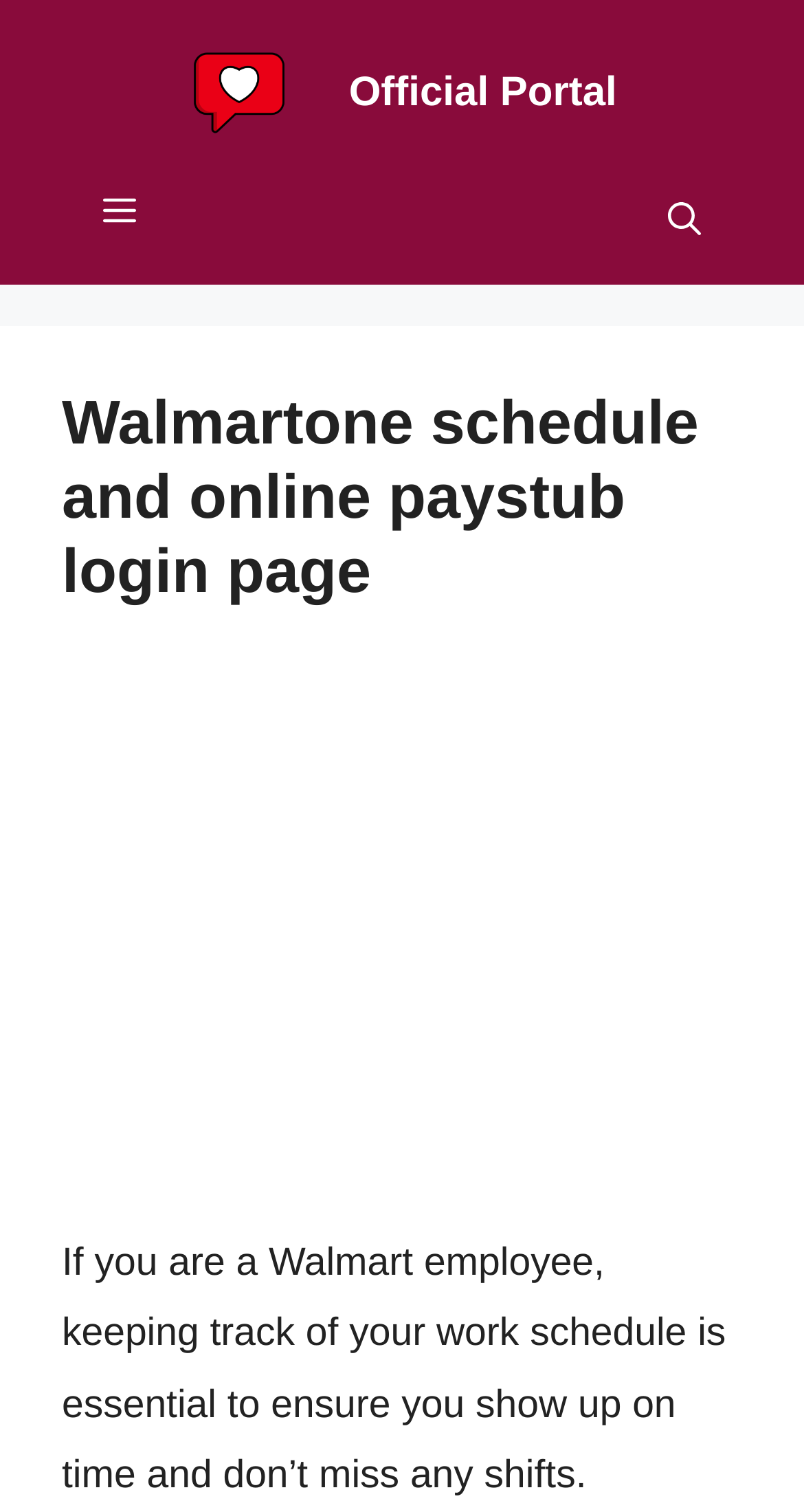Elaborate on the different components and information displayed on the webpage.

The webpage is about accessing WalmartOne schedules and W2 forms online, as well as resetting forgotten passwords and usernames. 

At the top of the page, there is a banner that spans the entire width, containing a link to the "Official Portal" with an accompanying image. This link is duplicated on the right side of the banner. 

Below the banner, there is a primary navigation menu that takes up most of the width, with a search bar on the right side and a menu button on the left side. The menu button is not expanded by default. 

The main content area is headed by a large heading that matches the title of the page. Below this heading, there is a large iframe that occupies most of the width, containing an advertisement. 

To the left of the advertisement, there is a block of text that provides information about the importance of keeping track of work schedules for Walmart employees.